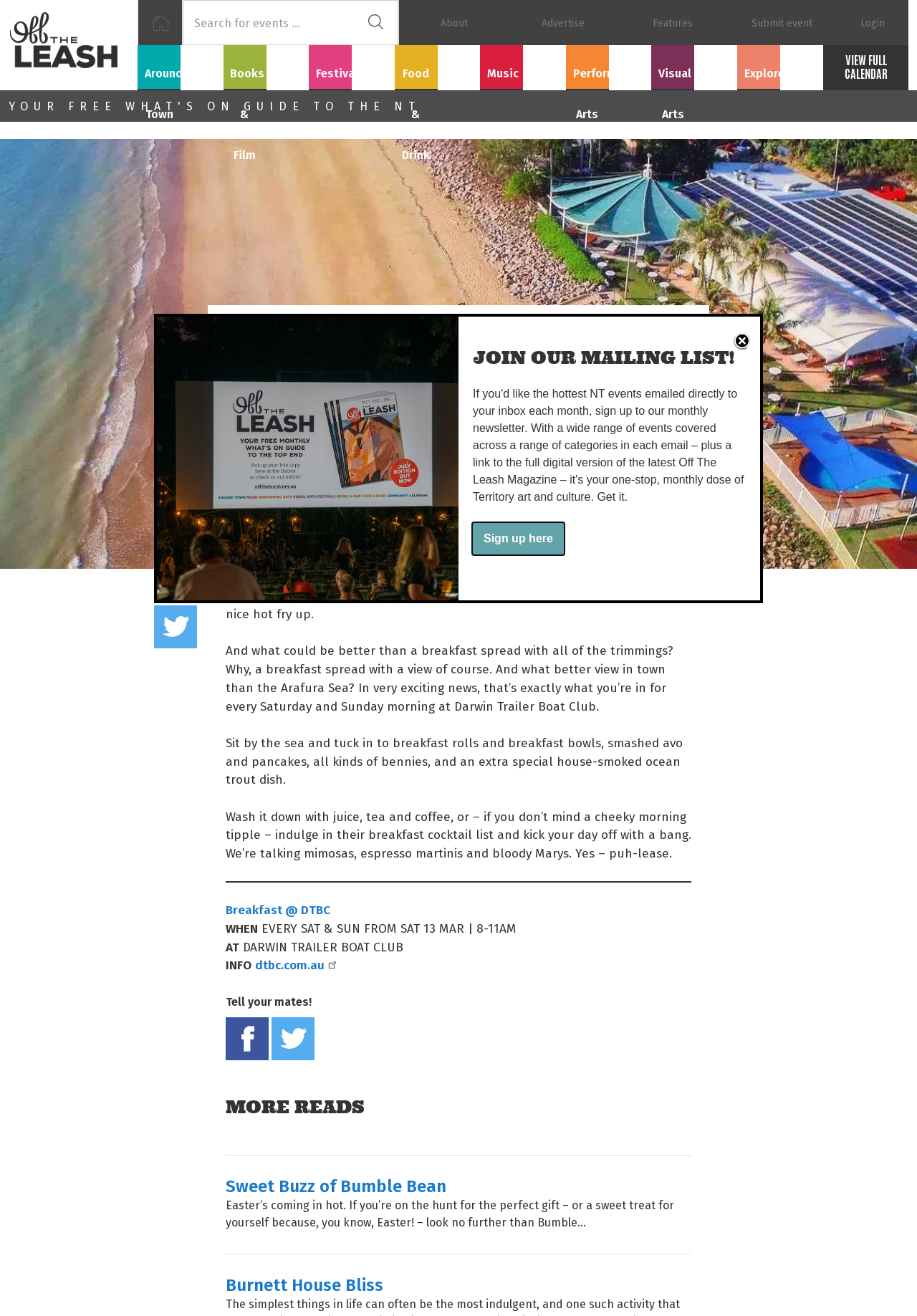Determine the bounding box coordinates of the region to click in order to accomplish the following instruction: "Click on the 'Off The Leash' link". Provide the coordinates as four float numbers between 0 and 1, specifically [left, top, right, bottom].

[0.009, 0.0, 0.15, 0.069]